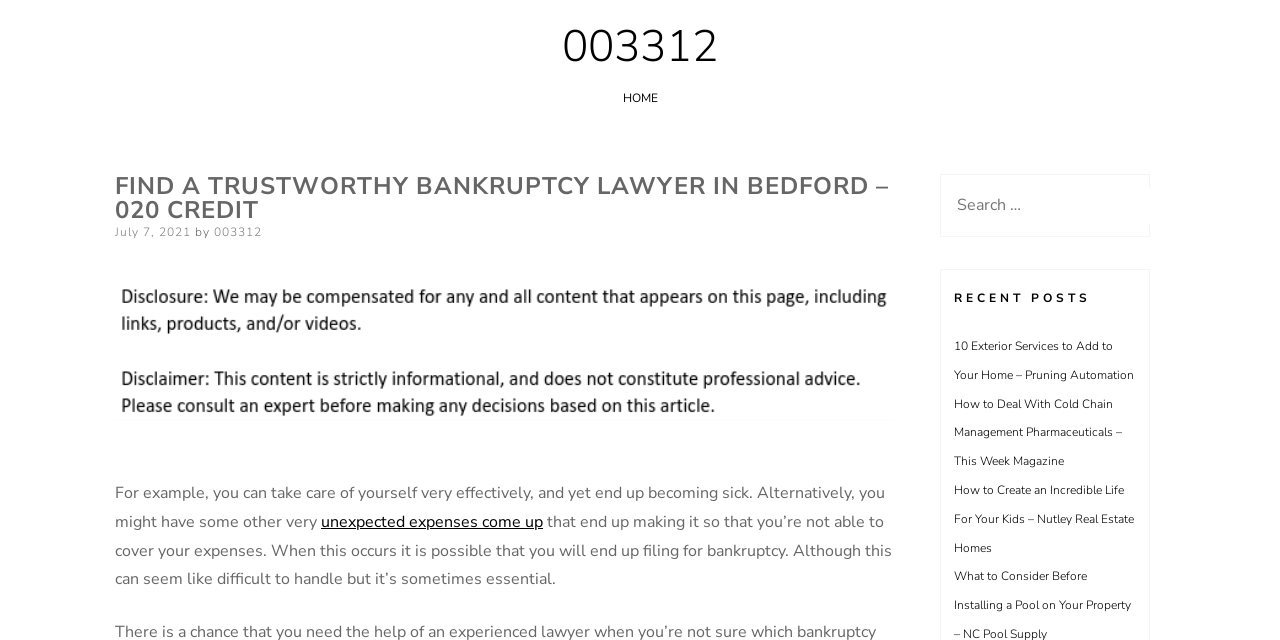Analyze and describe the webpage in a detailed narrative.

This webpage is about finding a trustworthy bankruptcy lawyer in Bedford, with a focus on the 020 Credit and 003312. At the top of the page, there is a "Skip to content" link, followed by a link to "003312" and a layout table. 

The main content area is divided into two sections. On the left side, there is a header section with a heading that reads "FIND A TRUSTWORTHY BANKRUPTCY LAWYER IN BEDFORD – 020 CREDIT". Below this heading, there is a posted date "July 7, 2021" and an author name "003312". 

Below the header section, there is a large image that spans the entire width of the left side. Underneath the image, there is a block of text that discusses how taking care of oneself can still lead to unexpected expenses and potentially filing for bankruptcy. The text continues to explain that although this can be difficult to handle, it may be essential in certain situations.

On the right side of the page, there is a search bar with a label "Search for:" and a search box. Below the search bar, there is a heading "RECENT POSTS" followed by three links to recent articles, including "10 Exterior Services to Add to Your Home – Pruning Automation", "How to Deal With Cold Chain Management Pharmaceuticals – This Week Magazine", and "How to Create an Incredible Life For Your Kids – Nutley Real Estate Homes".